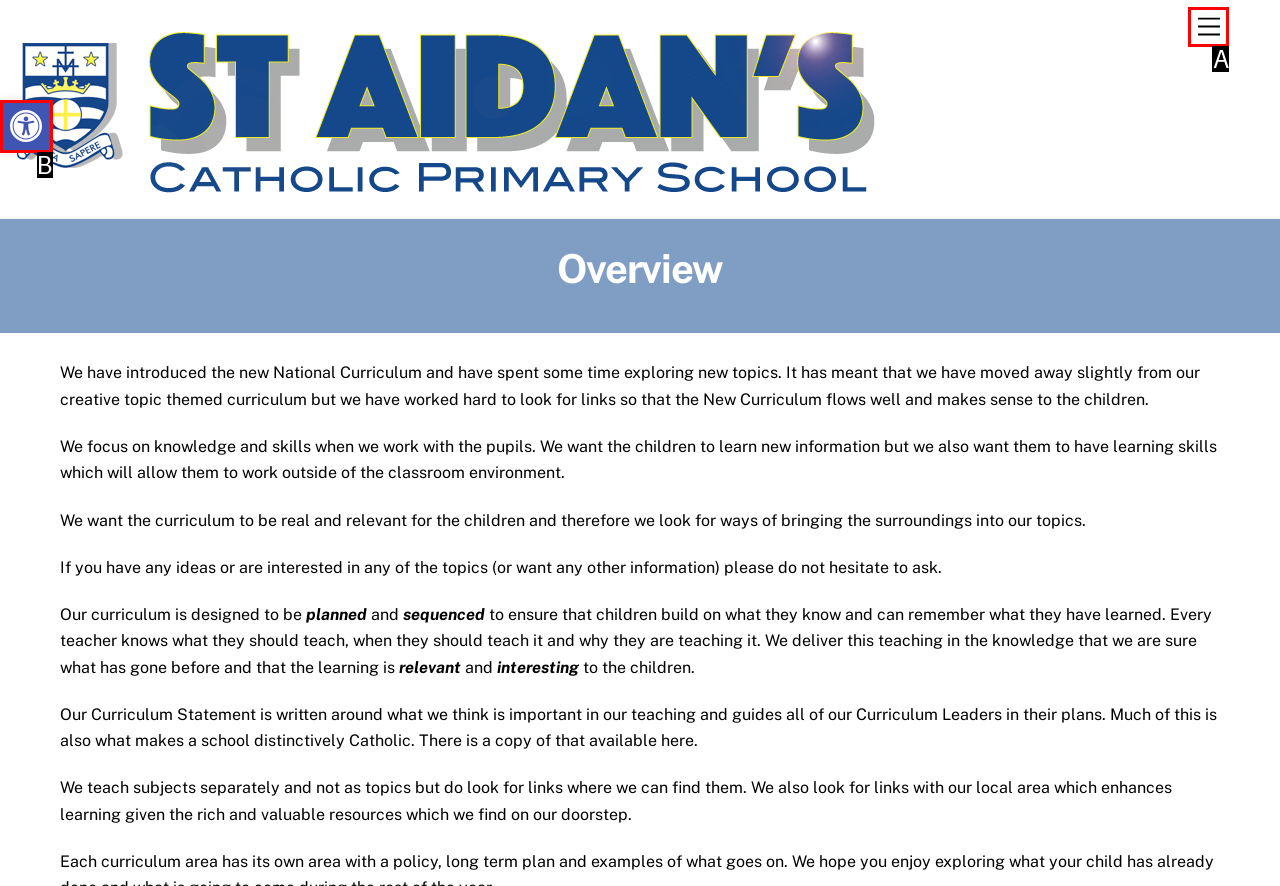Match the following description to a UI element: Menu
Provide the letter of the matching option directly.

A